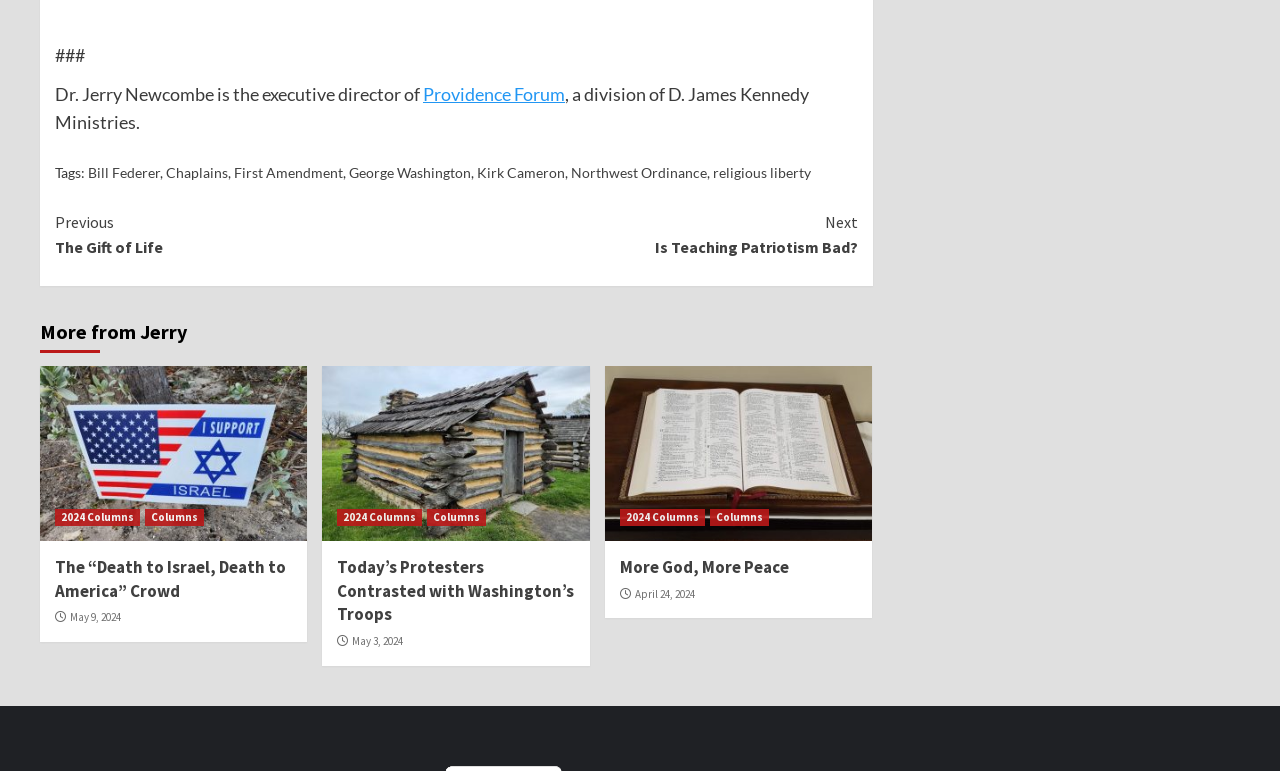Identify the bounding box of the HTML element described as: "Columns".

[0.334, 0.66, 0.38, 0.682]